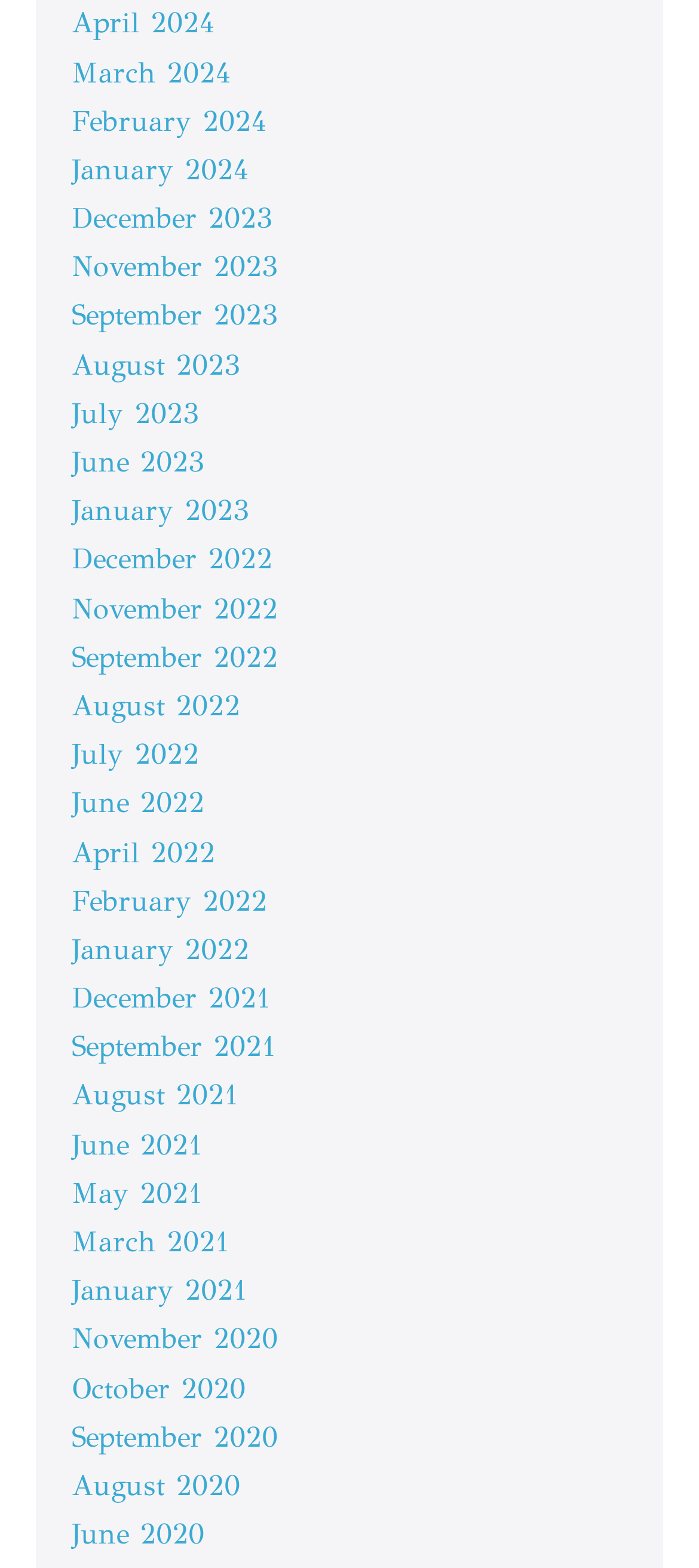Given the description of a UI element: "June 2021", identify the bounding box coordinates of the matching element in the webpage screenshot.

[0.103, 0.719, 0.29, 0.74]